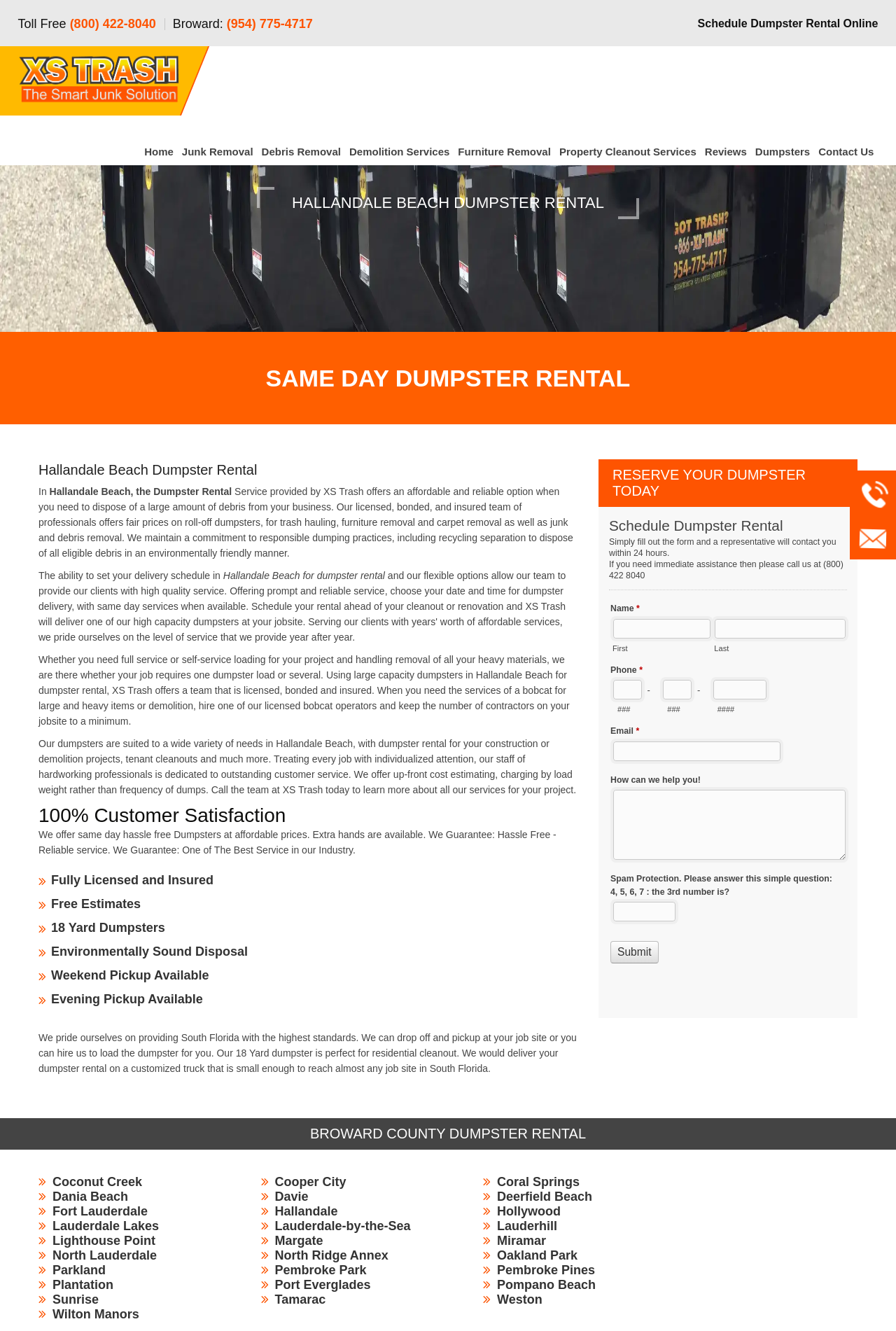Please identify the bounding box coordinates of the element on the webpage that should be clicked to follow this instruction: "Get a free estimate". The bounding box coordinates should be given as four float numbers between 0 and 1, formatted as [left, top, right, bottom].

[0.057, 0.674, 0.157, 0.684]